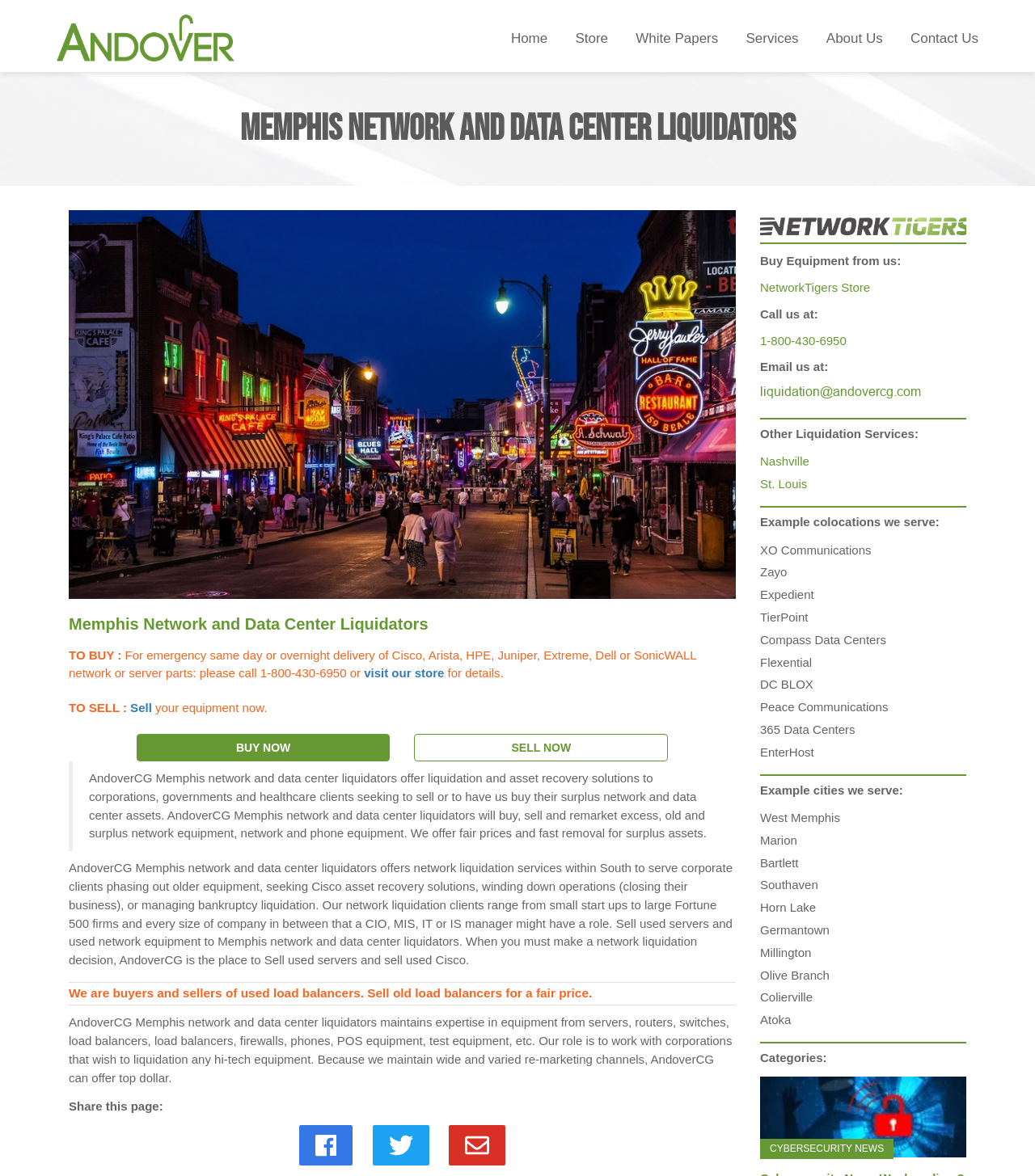What is the phone number to call for emergency same day or overnight delivery of network or server parts?
Please provide a comprehensive answer based on the details in the screenshot.

The phone number is mentioned in the text 'For emergency same day or overnight delivery of Cisco, Arista, HPE, Juniper, Extreme, Dell or SonicWALL network or server parts: please call 1-800-430-6950 or...'.